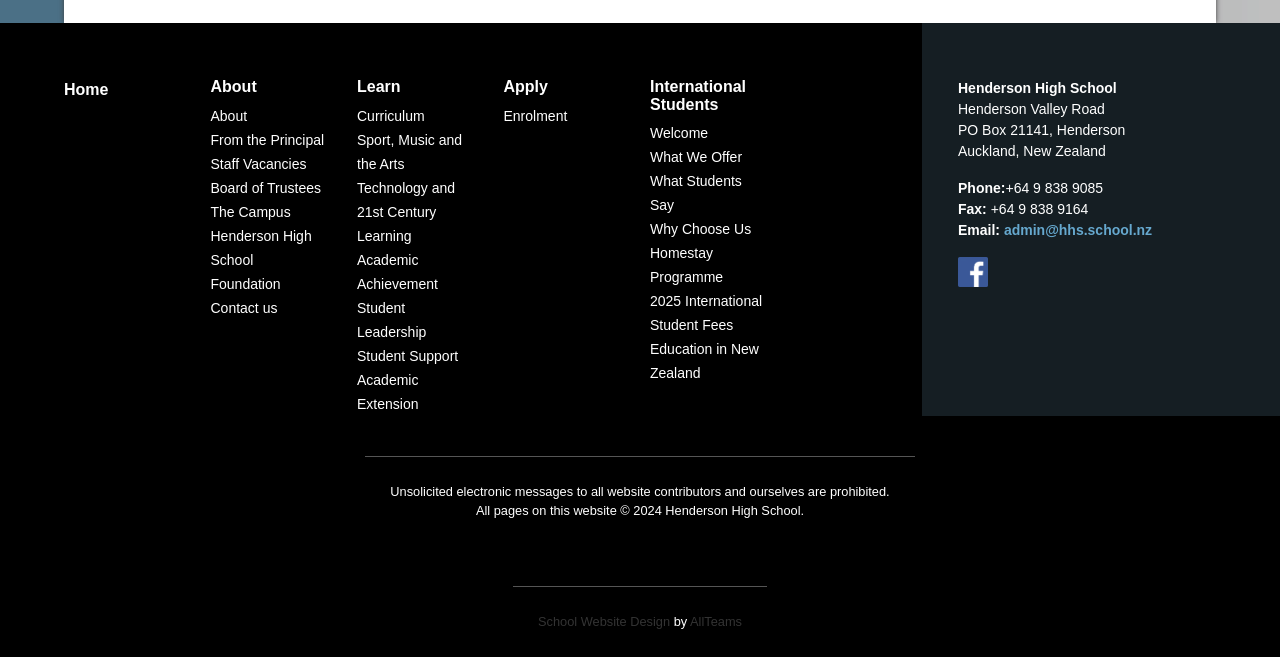Give a one-word or short phrase answer to this question: 
What is the name of the school?

Henderson High School